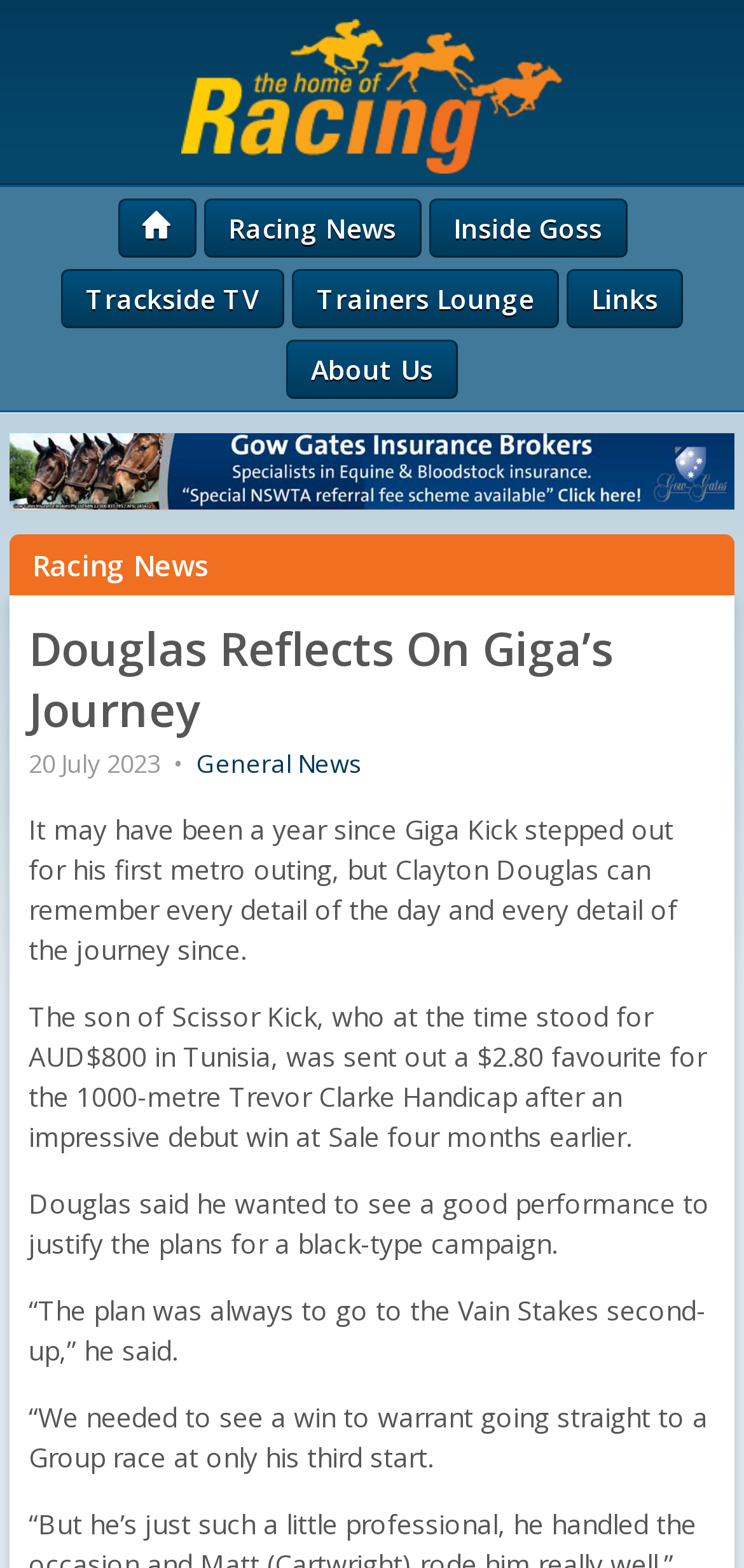Give a one-word or one-phrase response to the question:
What is the name of the trainer mentioned in the article?

Clayton Douglas